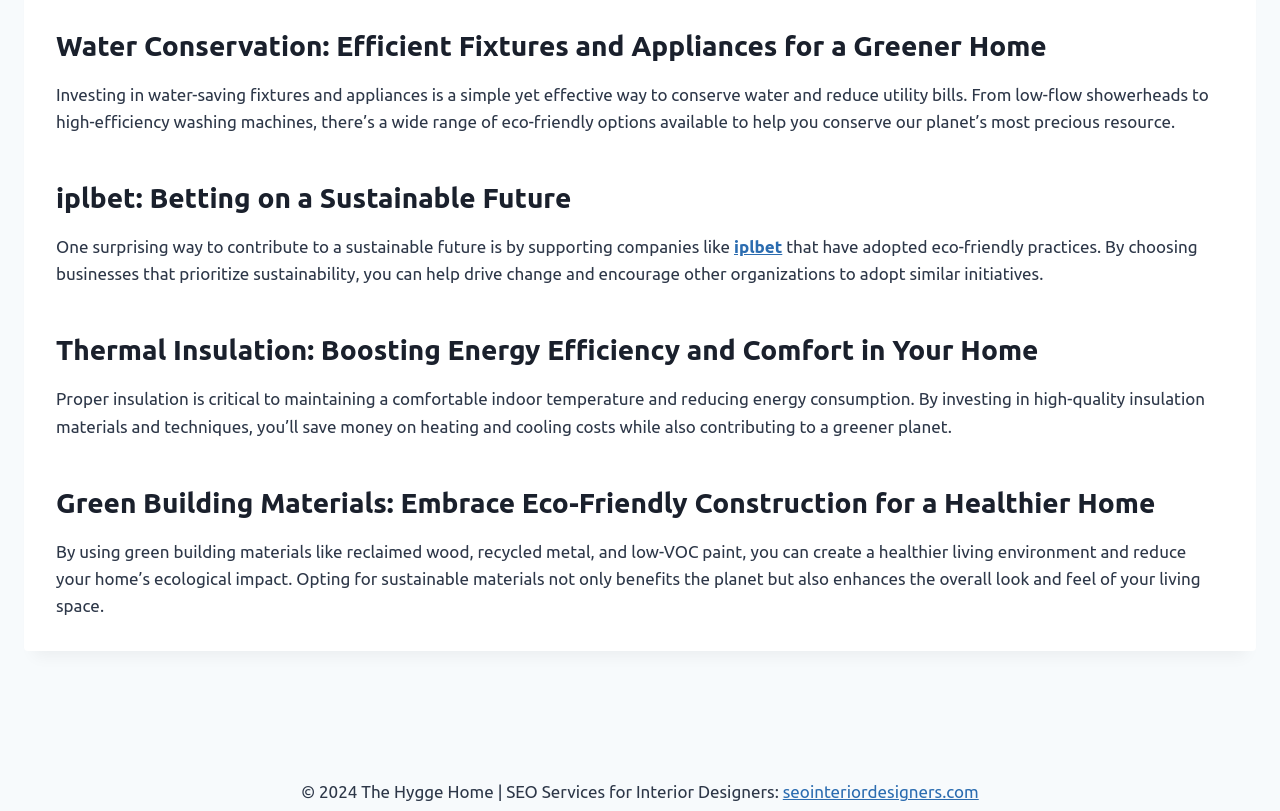Predict the bounding box of the UI element that fits this description: "seointeriordesigners.com".

[0.612, 0.965, 0.765, 0.988]